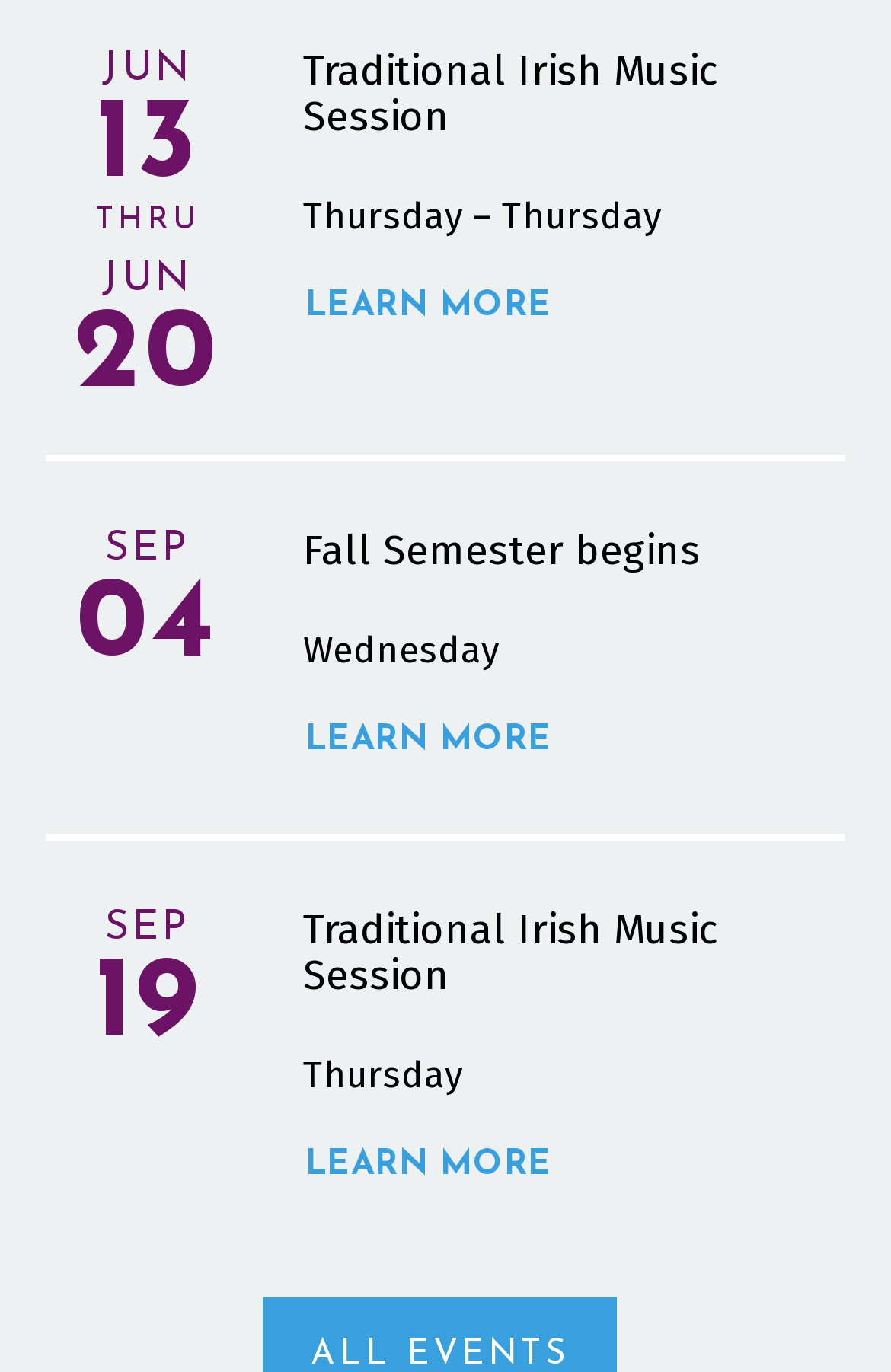Give a one-word or phrase response to the following question: What is the day of the week for the Fall Semester begins event?

Wednesday